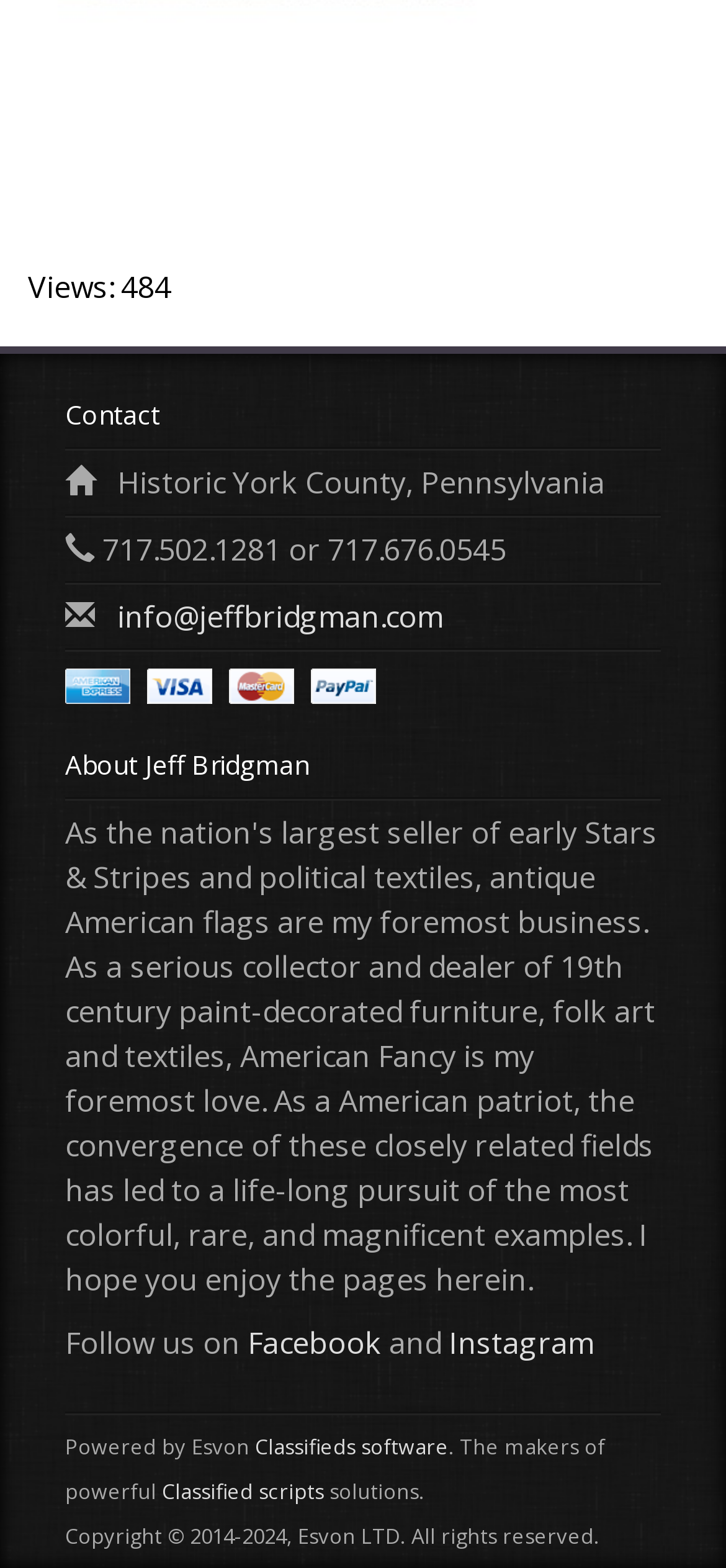What is the name of the software powering the website?
Please provide a comprehensive answer based on the contents of the image.

I found the software name by looking at the link element with the text 'Classifieds software' which is located under the 'Powered by Esvon' StaticText element.